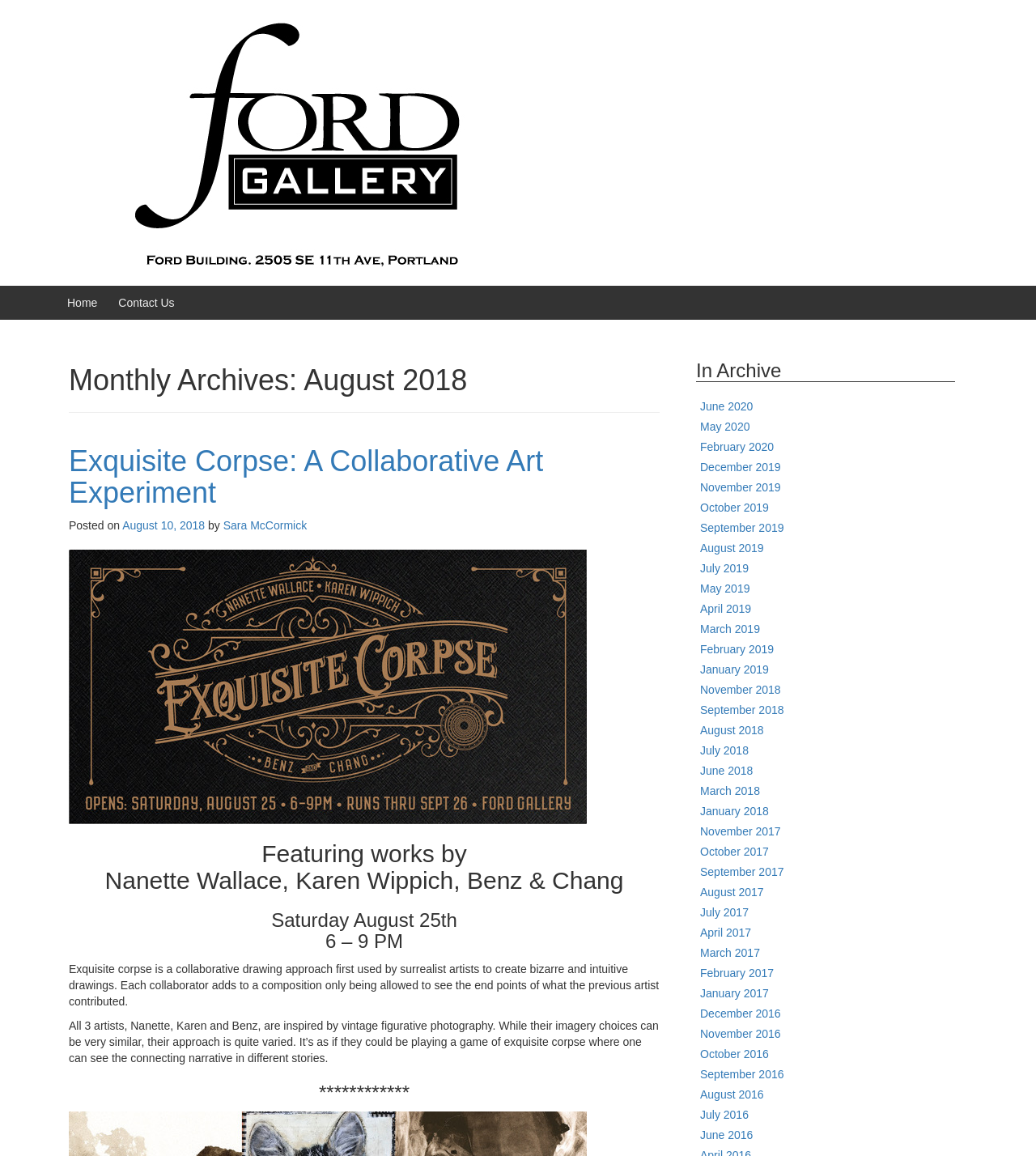Who are the artists featured in the art experiment?
Please describe in detail the information shown in the image to answer the question.

The names of the artists can be found in the heading 'Featuring works by Nanette Wallace, Karen Wippich, Benz & Chang' which is a part of the webpage's content, suggesting that these artists are involved in the art experiment.